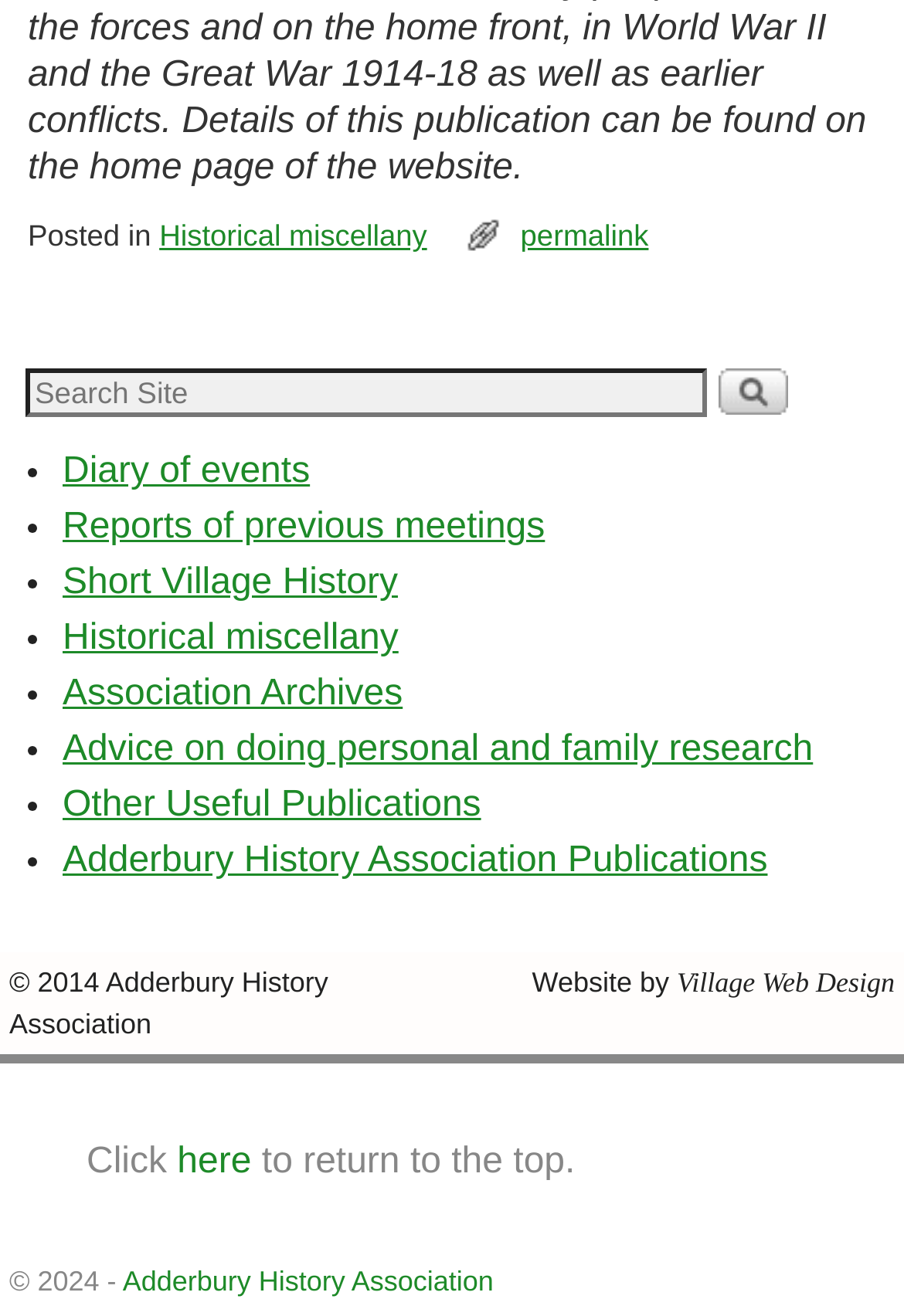How many links are in the footer?
We need a detailed and meticulous answer to the question.

I counted the number of links in the footer section, which are 'Historical miscellany', 'permalink', 'Diary of events', 'Reports of previous meetings', 'Short Village History', and 'Adderbury History Association'.